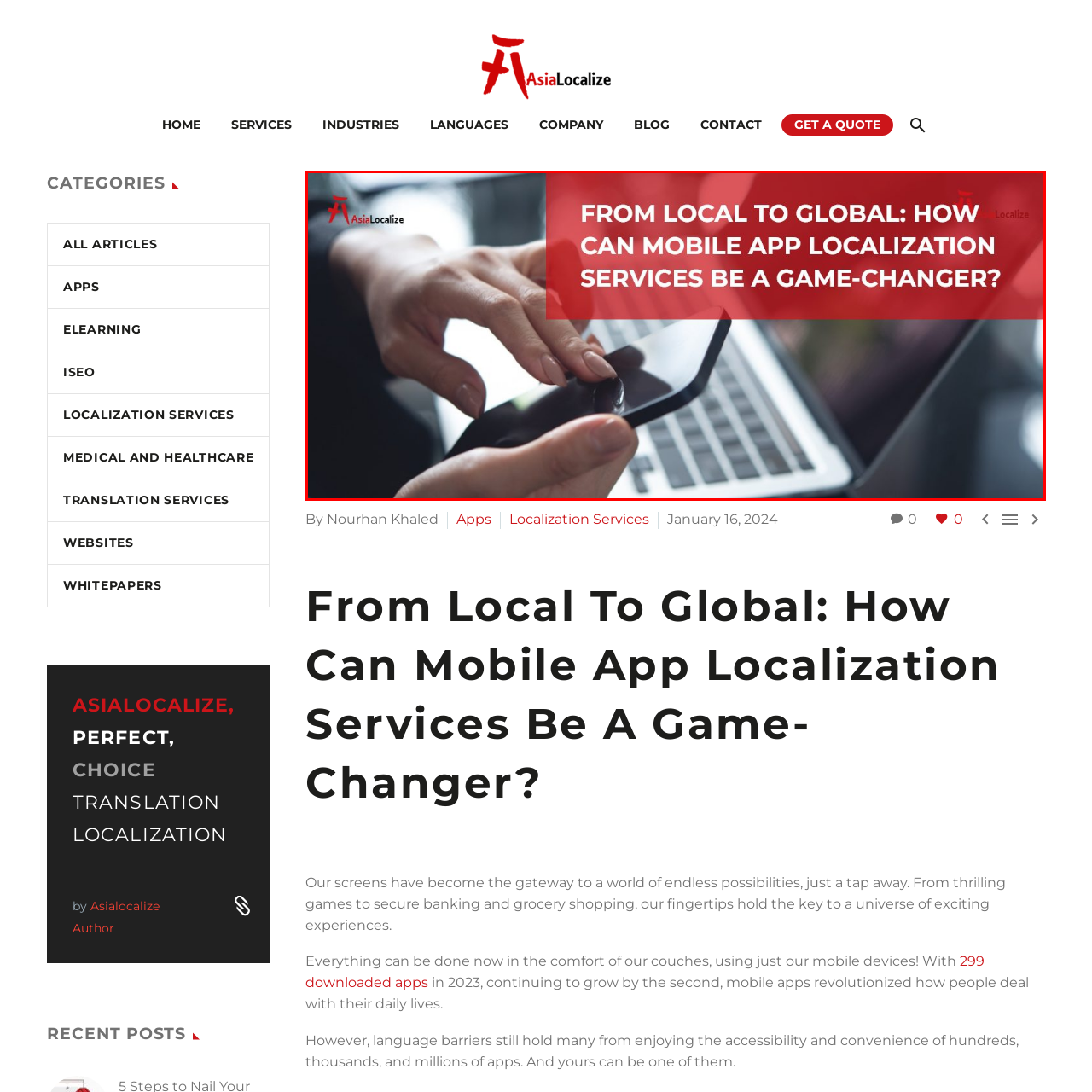Where is the branding of AsiaLocalize located?
Concentrate on the image within the red bounding box and respond to the question with a detailed explanation based on the visual information provided.

The question asks about the location of the branding of AsiaLocalize in the image. The caption explicitly states that the branding of AsiaLocalize can be seen in the top left corner, which provides the answer to this question.